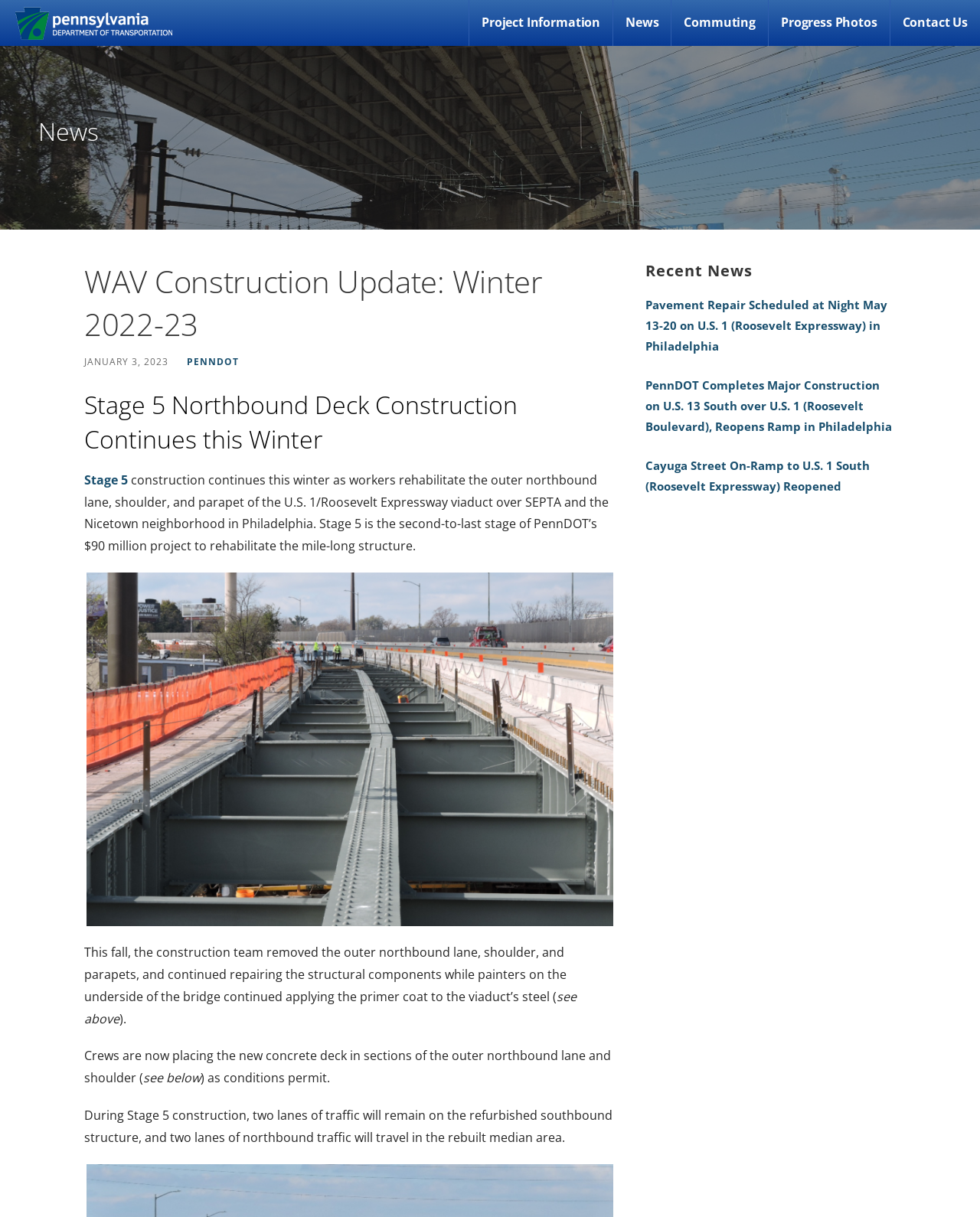Can you give a detailed response to the following question using the information from the image? What is the name of the project?

I found the answer by looking at the static text element with the content 'WAYNE JUNCTION VIADUCT IMPROVEMENT PROJECT' which is located at the top of the webpage, indicating the name of the project.